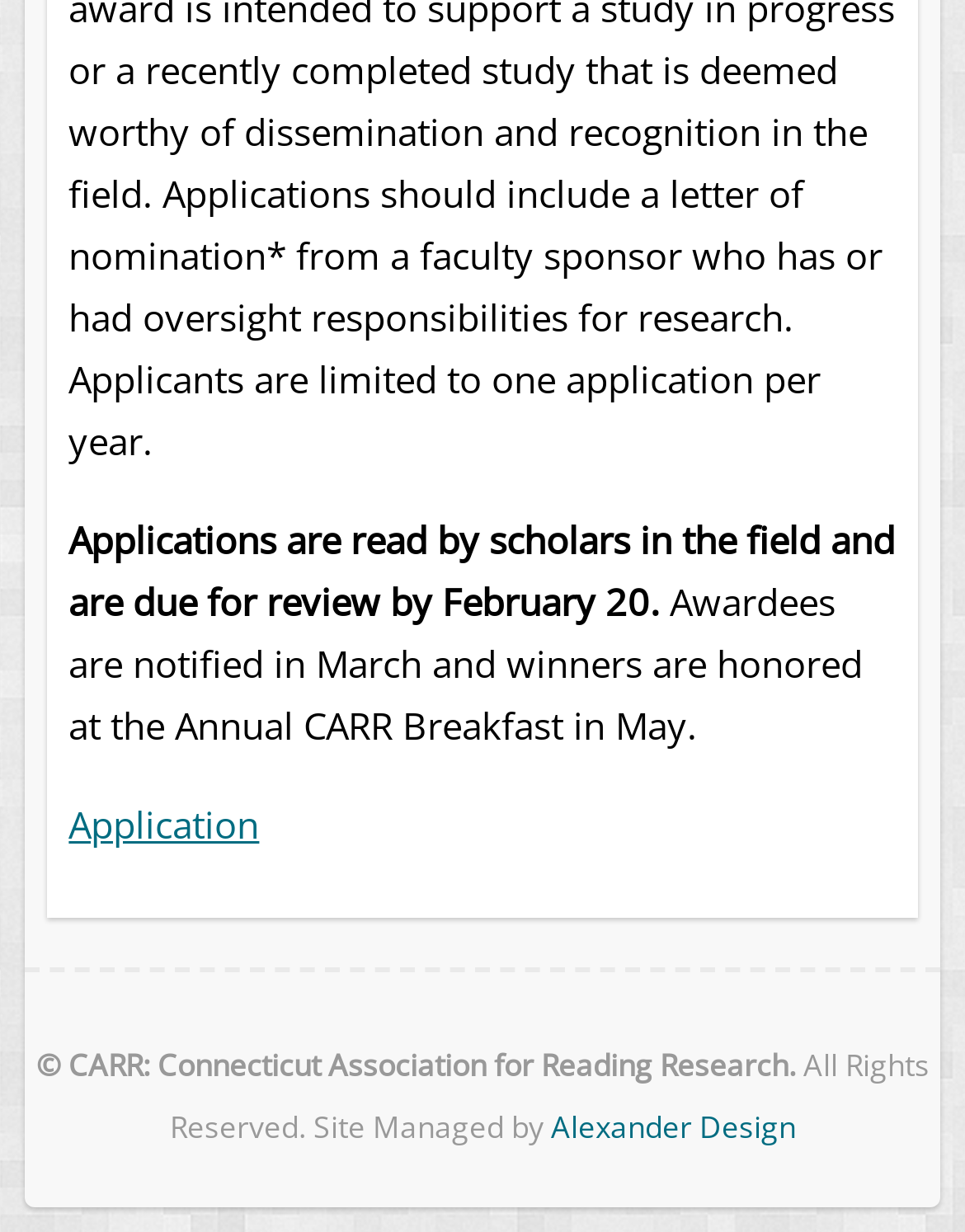Respond to the question with just a single word or phrase: 
When are awardees notified?

March